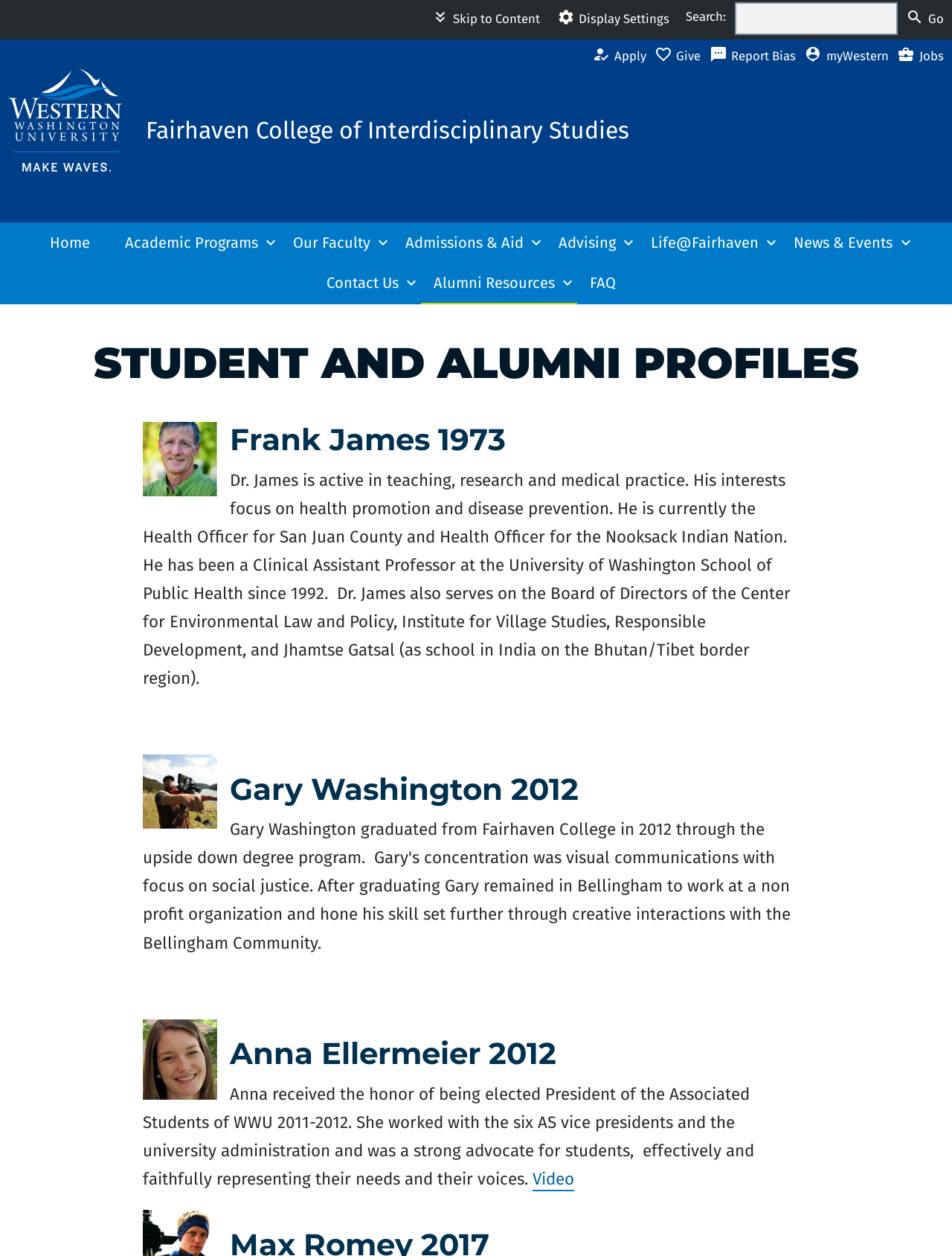How many buttons are in the navigation menu?
Using the image as a reference, answer the question in detail.

I counted the number of buttons in the navigation menu, which are 'Academic Programs', 'Our Faculty', 'Admissions & Aid', 'Advising', 'Life@Fairhaven', 'News & Events', 'Contact Us', and 'Alumni Resources'. There are 8 buttons in total.